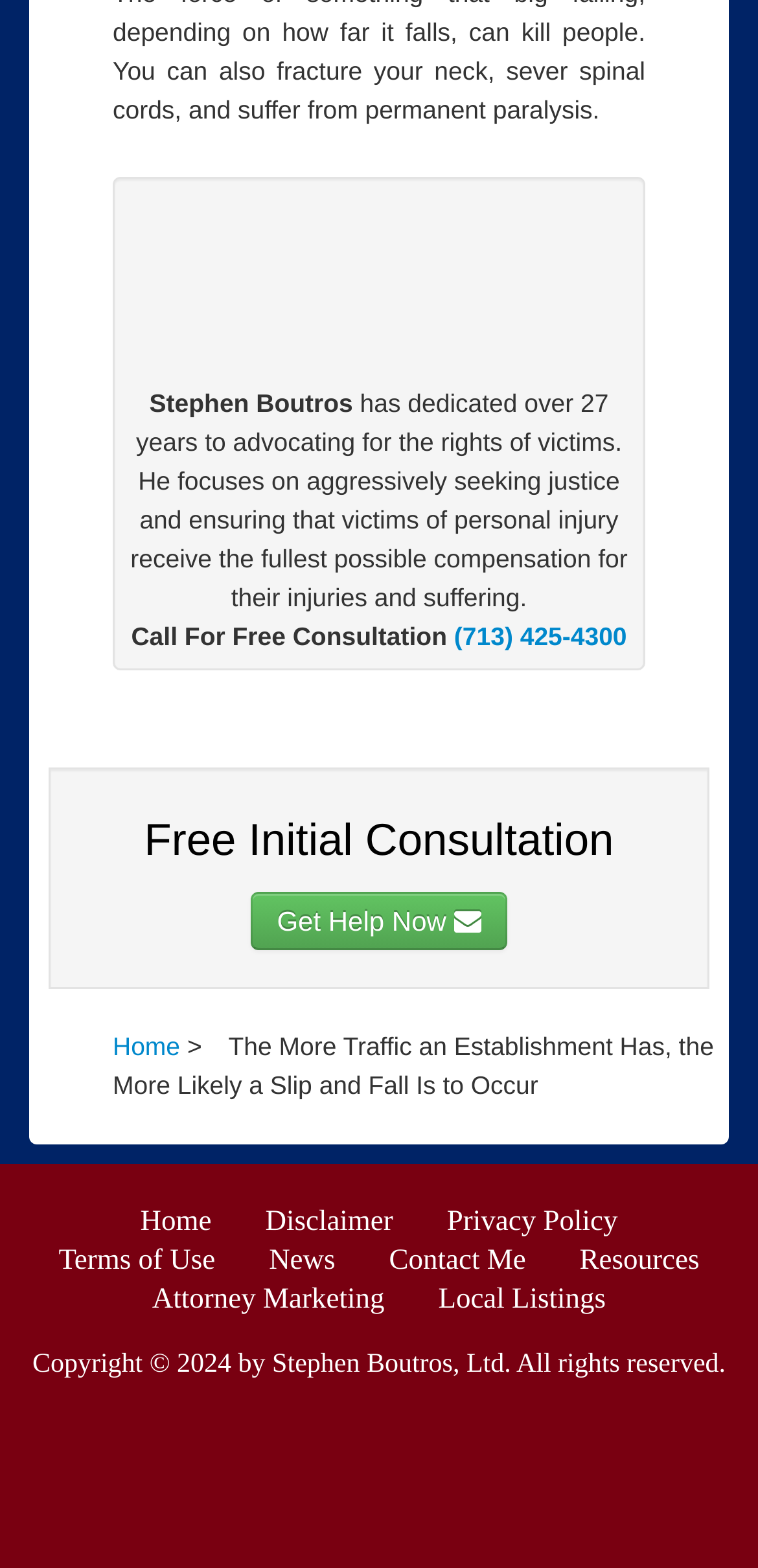Indicate the bounding box coordinates of the element that must be clicked to execute the instruction: "Email TopGuard Security Services". The coordinates should be given as four float numbers between 0 and 1, i.e., [left, top, right, bottom].

None